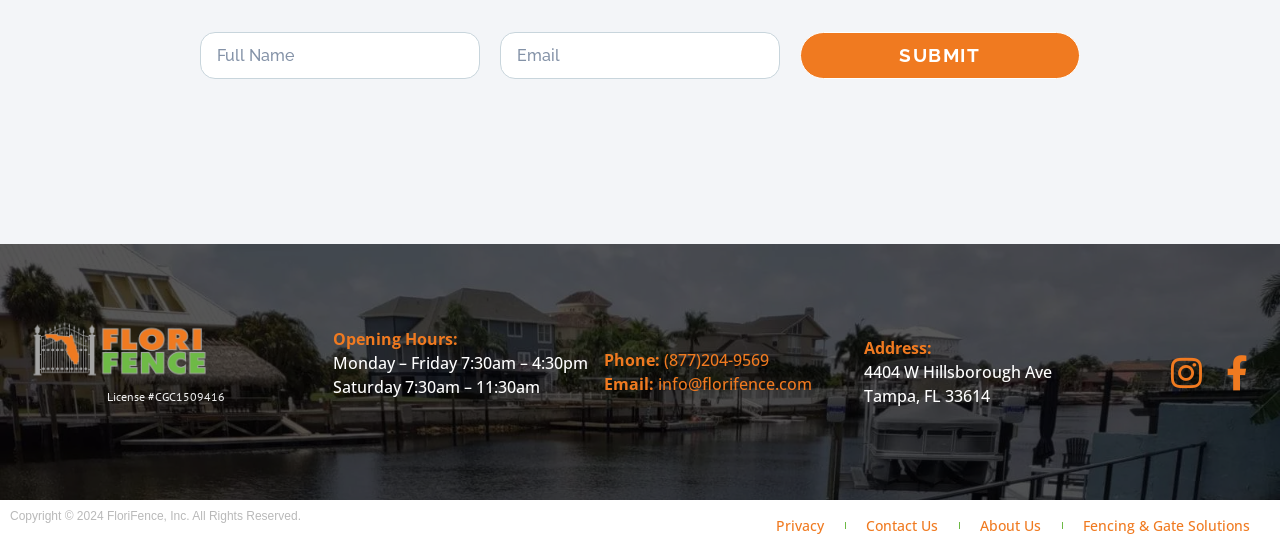Please provide the bounding box coordinates for the element that needs to be clicked to perform the instruction: "View the 12 Oaks Winery Resort project". The coordinates must consist of four float numbers between 0 and 1, formatted as [left, top, right, bottom].

None